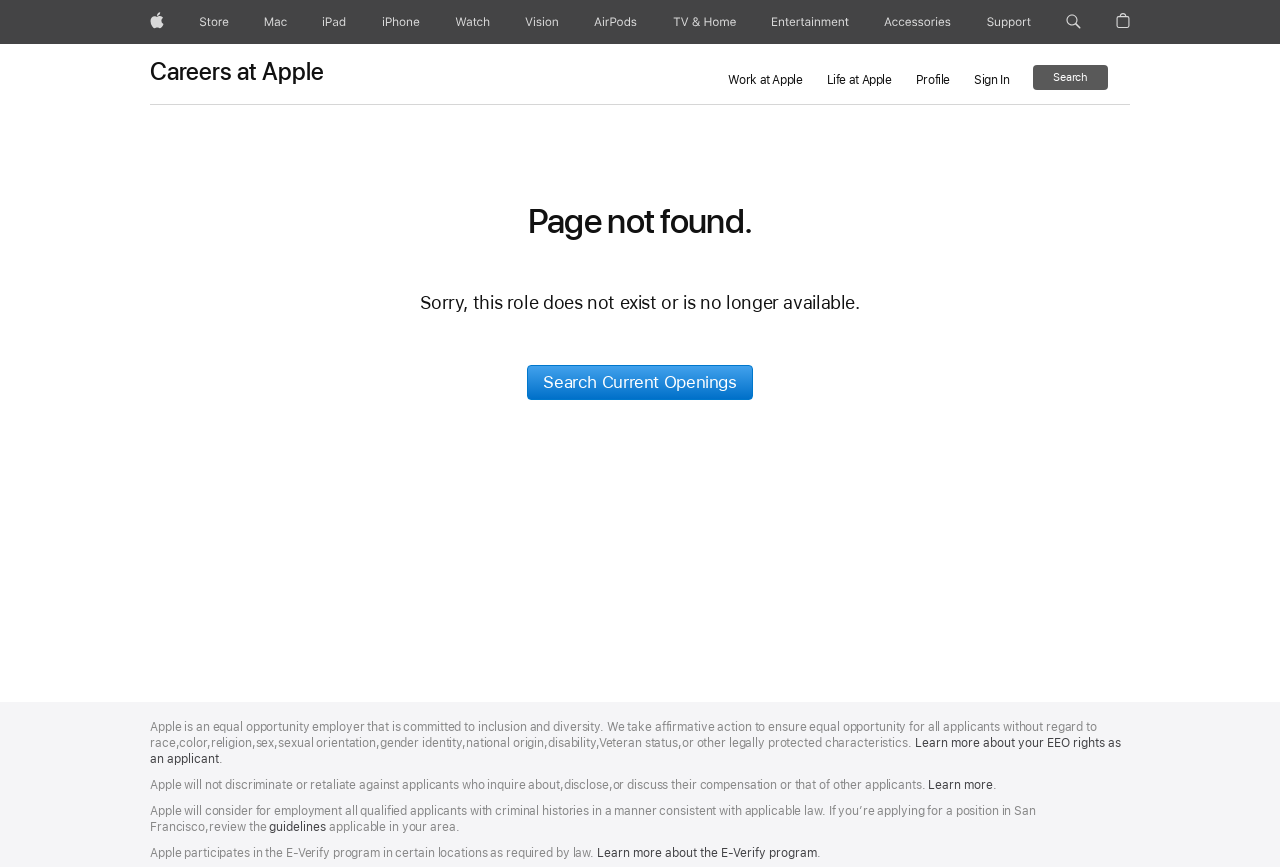Please specify the bounding box coordinates of the region to click in order to perform the following instruction: "Visit Instagram".

None